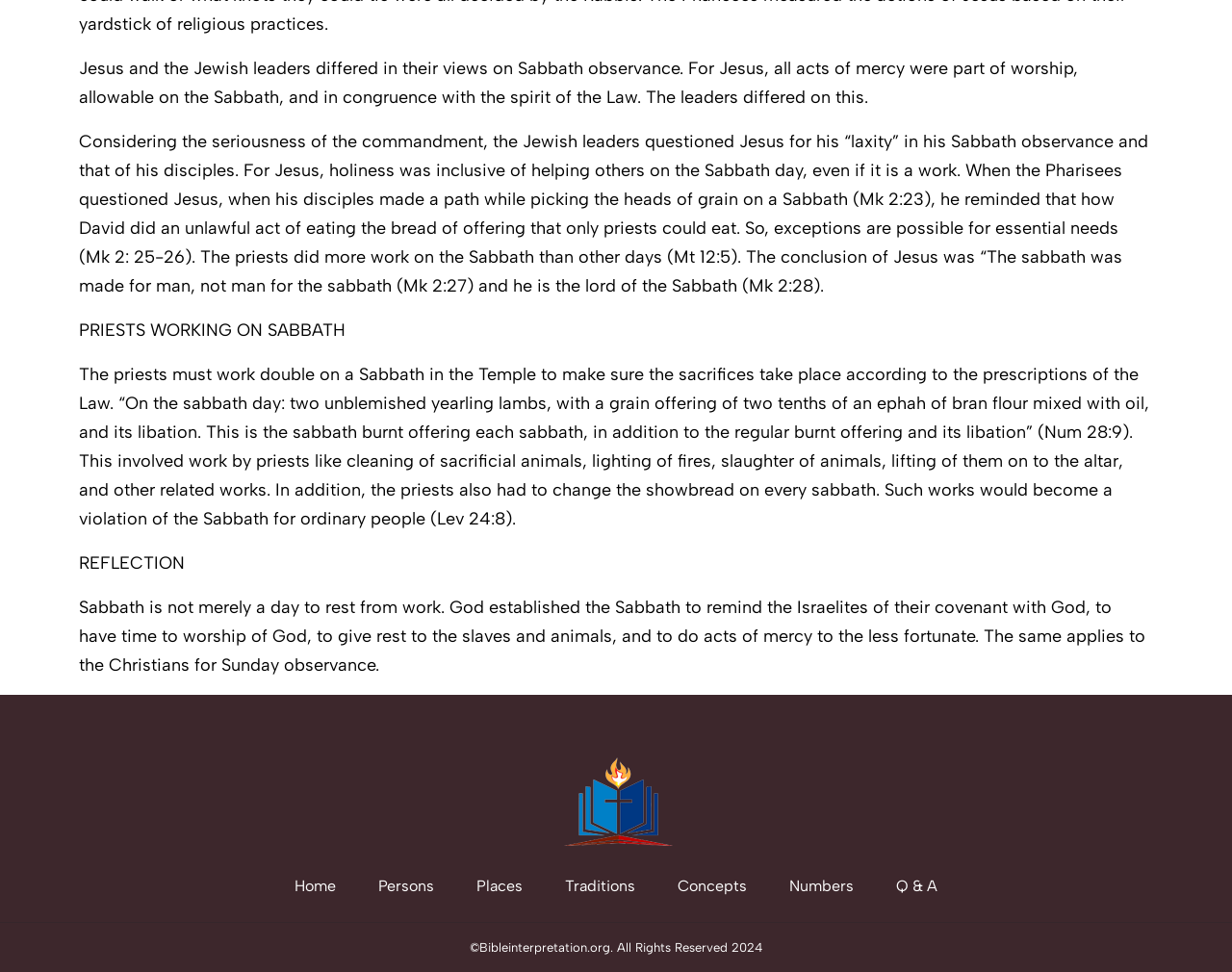Give a concise answer of one word or phrase to the question: 
What is the purpose of the Sabbath according to the webpage?

Worship and rest